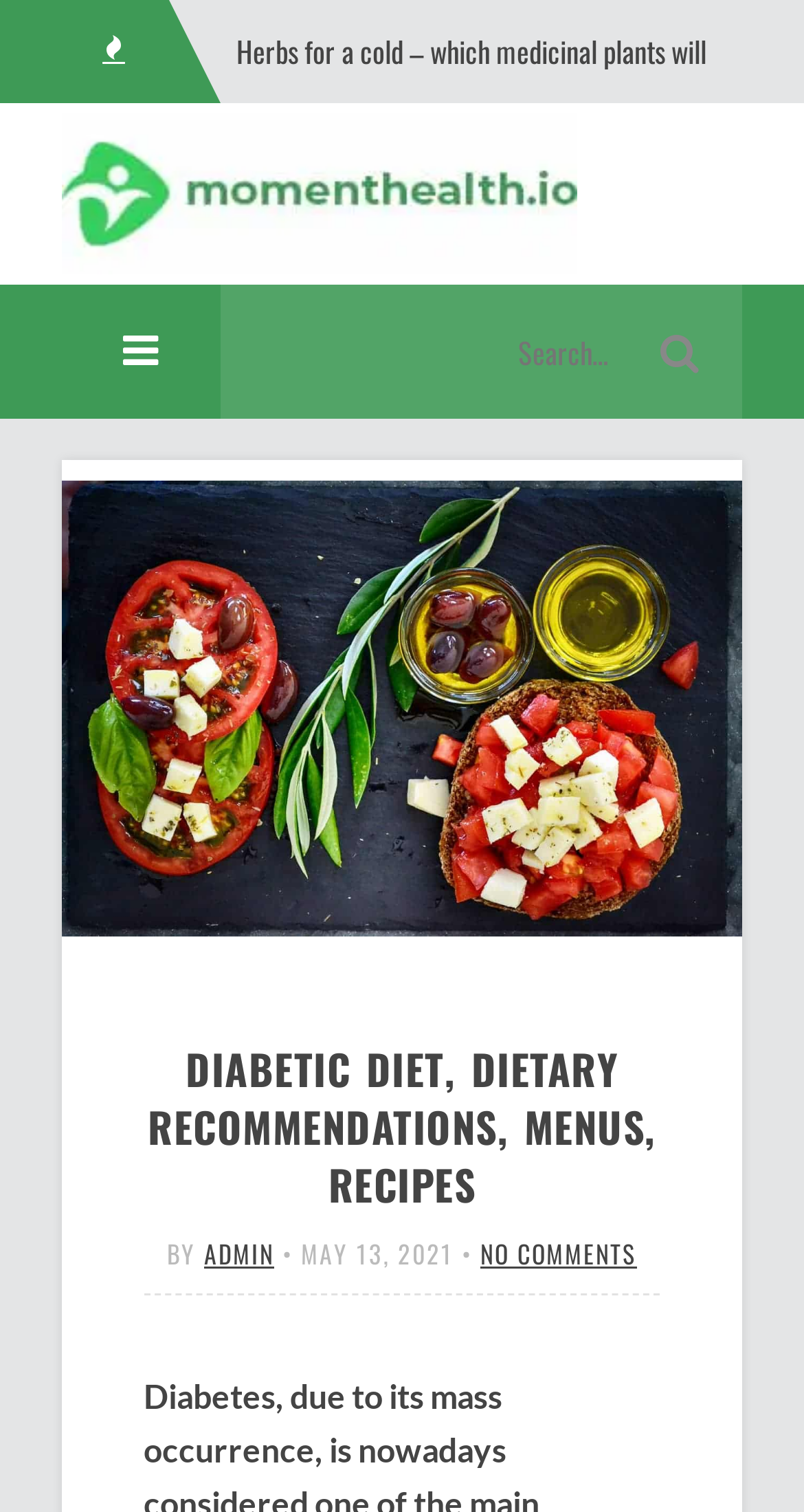Please determine the primary heading and provide its text.

DIABETIC DIET, DIETARY RECOMMENDATIONS, MENUS, RECIPES